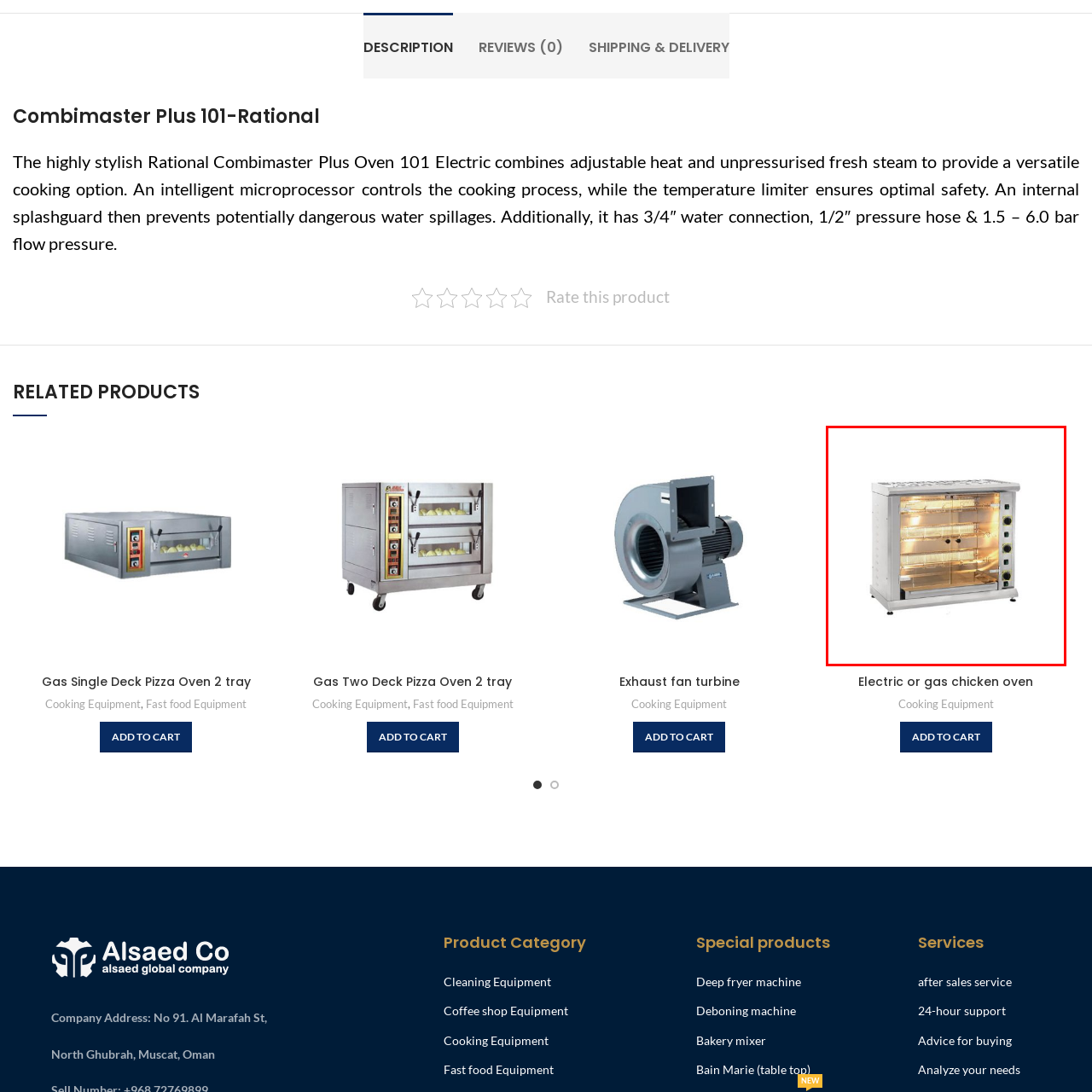Create a detailed narrative describing the image bounded by the red box.

The image features an "Electric or gas chicken oven," a versatile cooking appliance designed for restaurants and commercial kitchens. This unit showcases a spacious design with multiple racks, visible through its glass front, which allows for easy monitoring of food without opening the door. The oven is equipped with various control knobs on the side, enabling precise adjustments for temperature and cooking time. With its sleek stainless steel exterior, this oven not only offers functionality but also adds a modern aesthetic to any kitchen environment, making it ideal for cooking different types of poultry and other dishes efficiently.